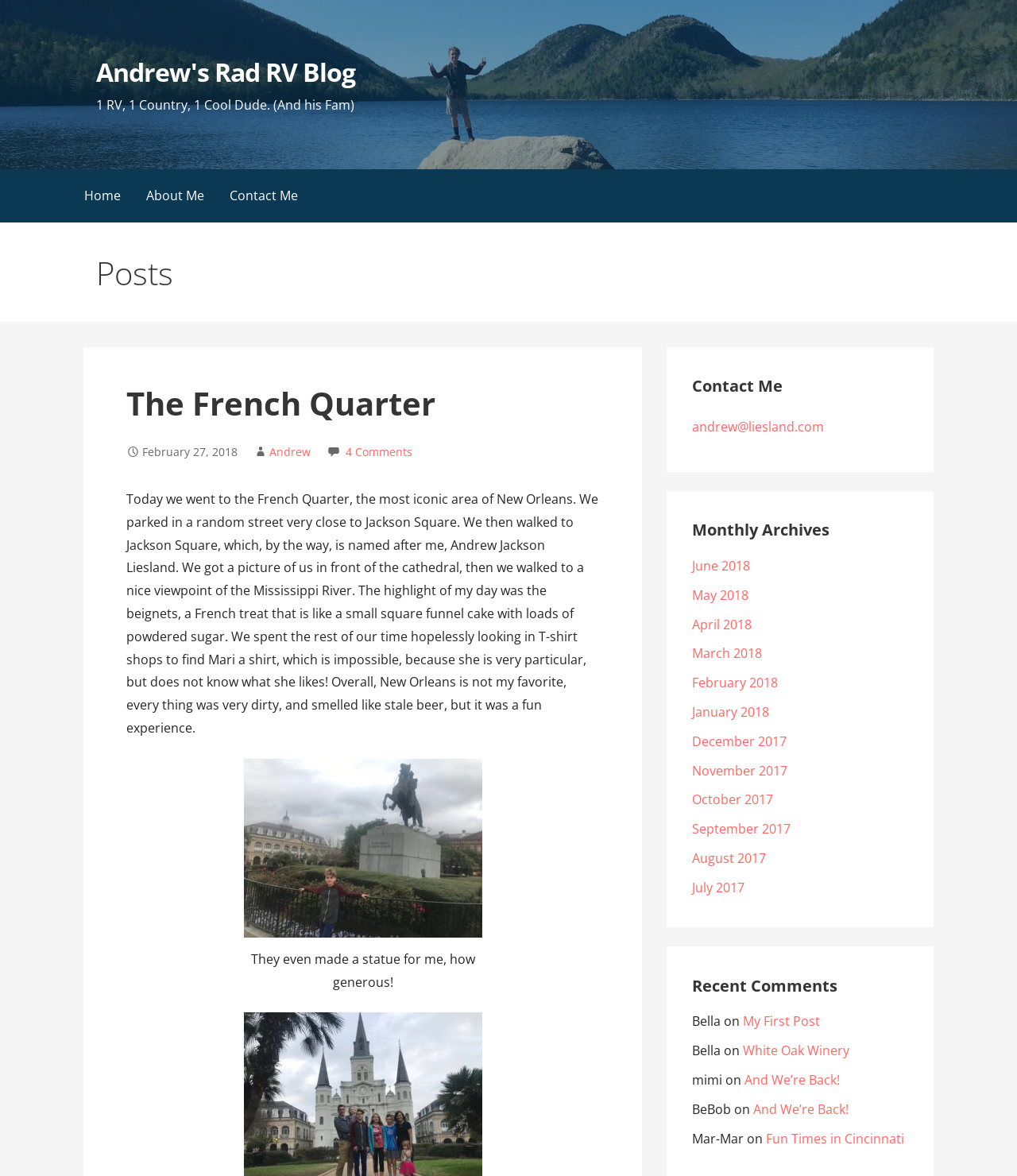Given the element description Andrew, identify the bounding box coordinates for the UI element on the webpage screenshot. The format should be (top-left x, top-left y, bottom-right x, bottom-right y), with values between 0 and 1.

[0.265, 0.378, 0.306, 0.391]